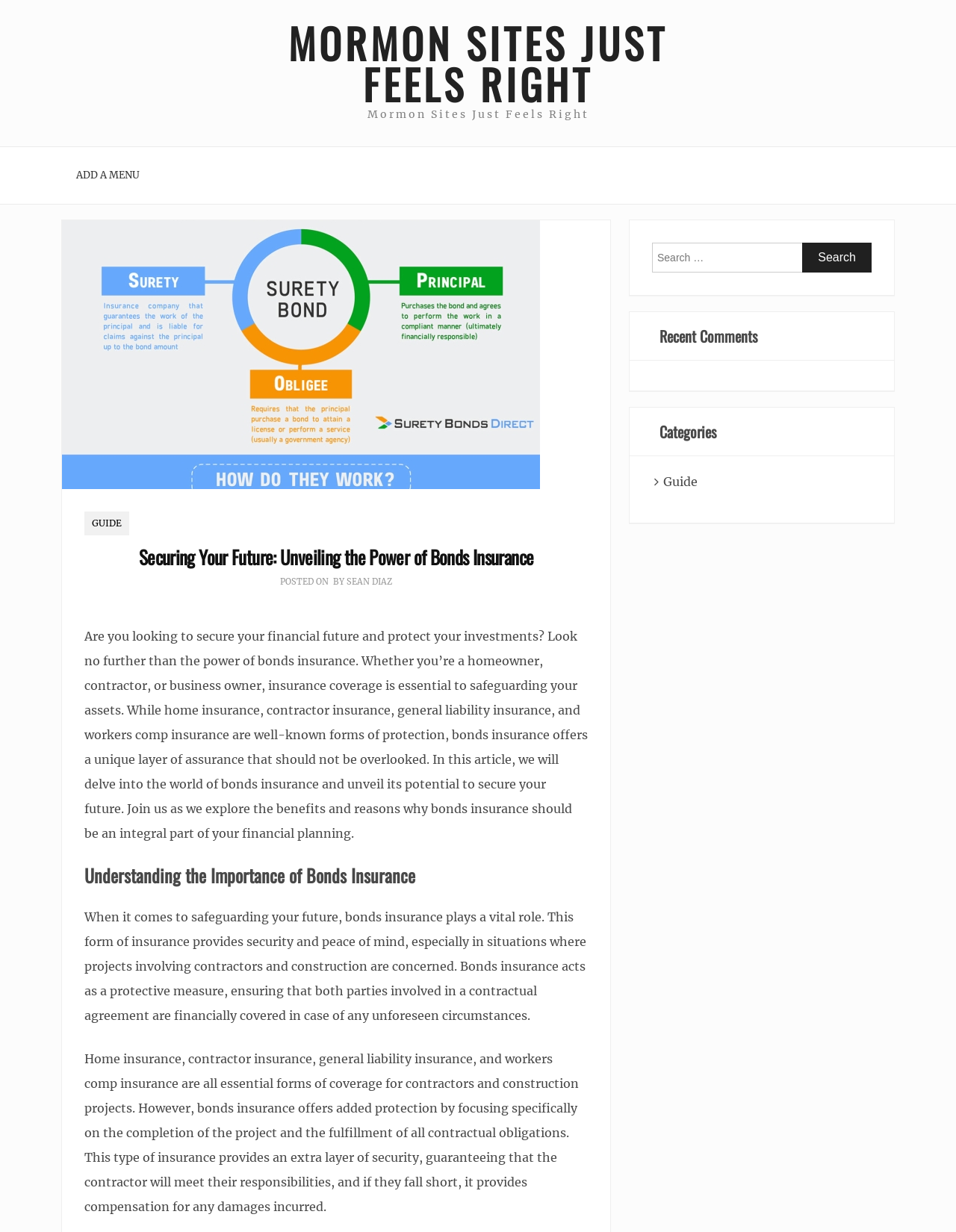Please determine the bounding box coordinates of the element's region to click for the following instruction: "Click on the 'SEAN DIAZ' link".

[0.362, 0.467, 0.41, 0.477]